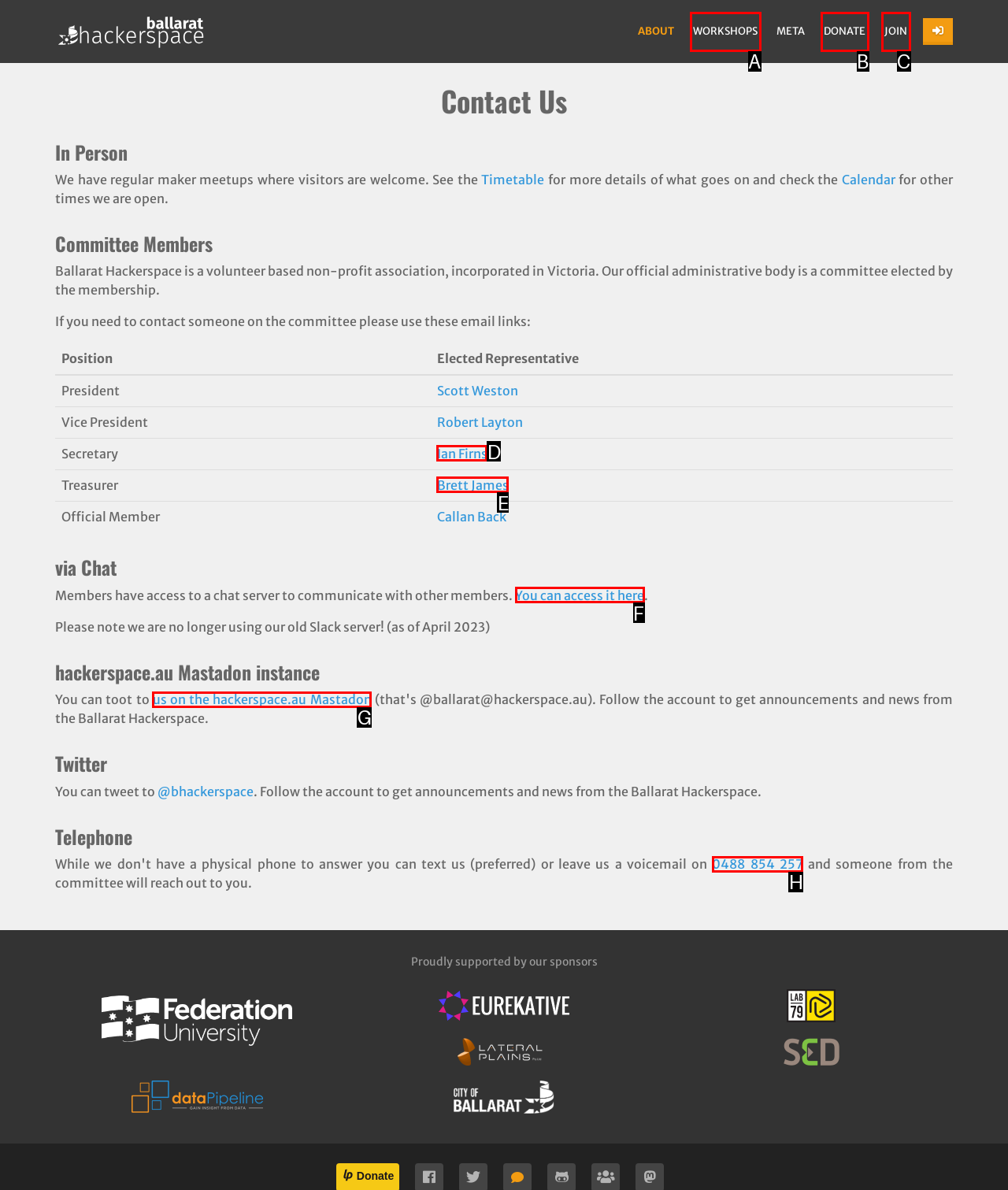Find the HTML element that matches the description: us on the hackerspace.au Mastadon. Answer using the letter of the best match from the available choices.

G